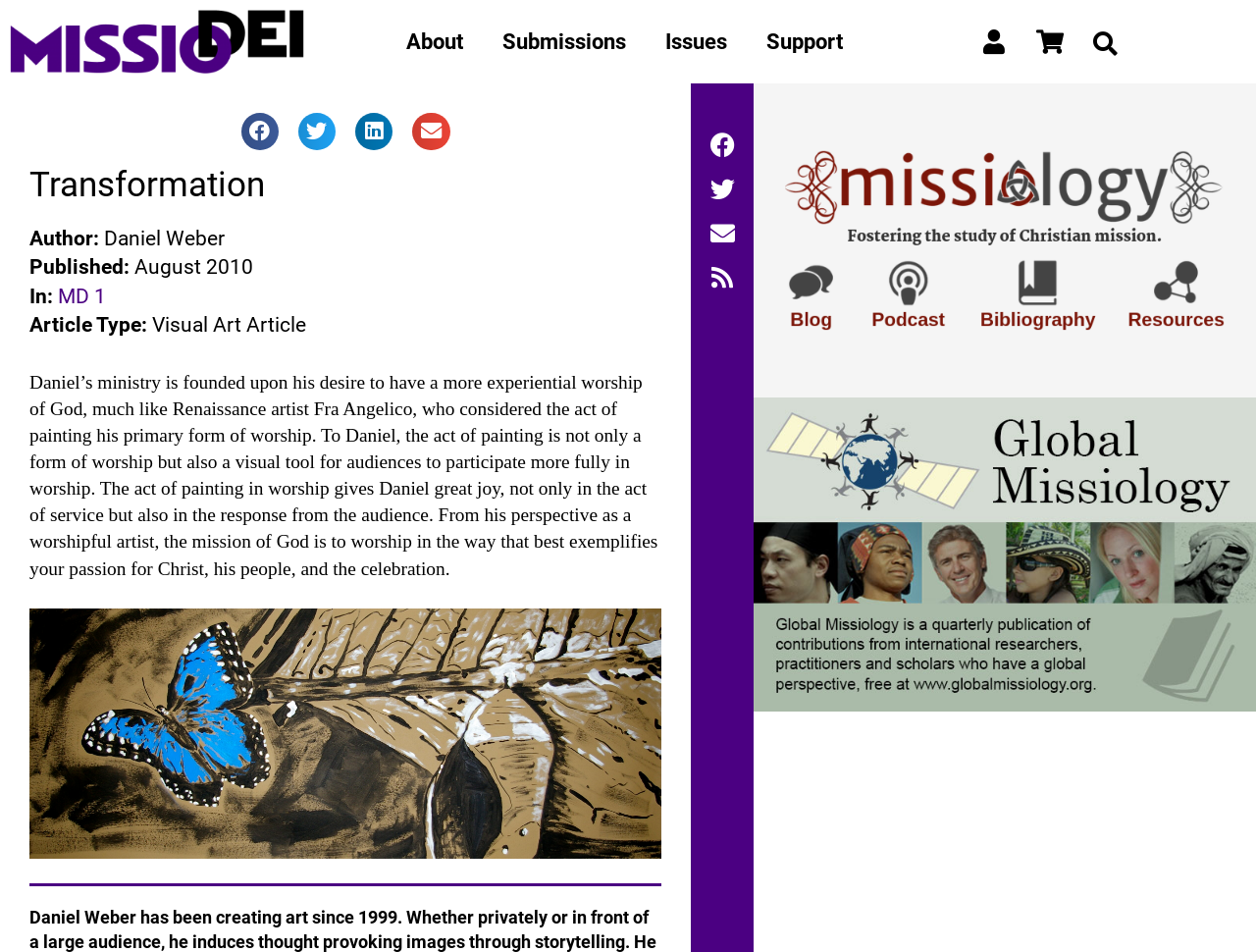Given the element description aria-label="Share on email", identify the bounding box coordinates for the UI element on the webpage screenshot. The format should be (top-left x, top-left y, bottom-right x, bottom-right y), with values between 0 and 1.

[0.328, 0.118, 0.358, 0.158]